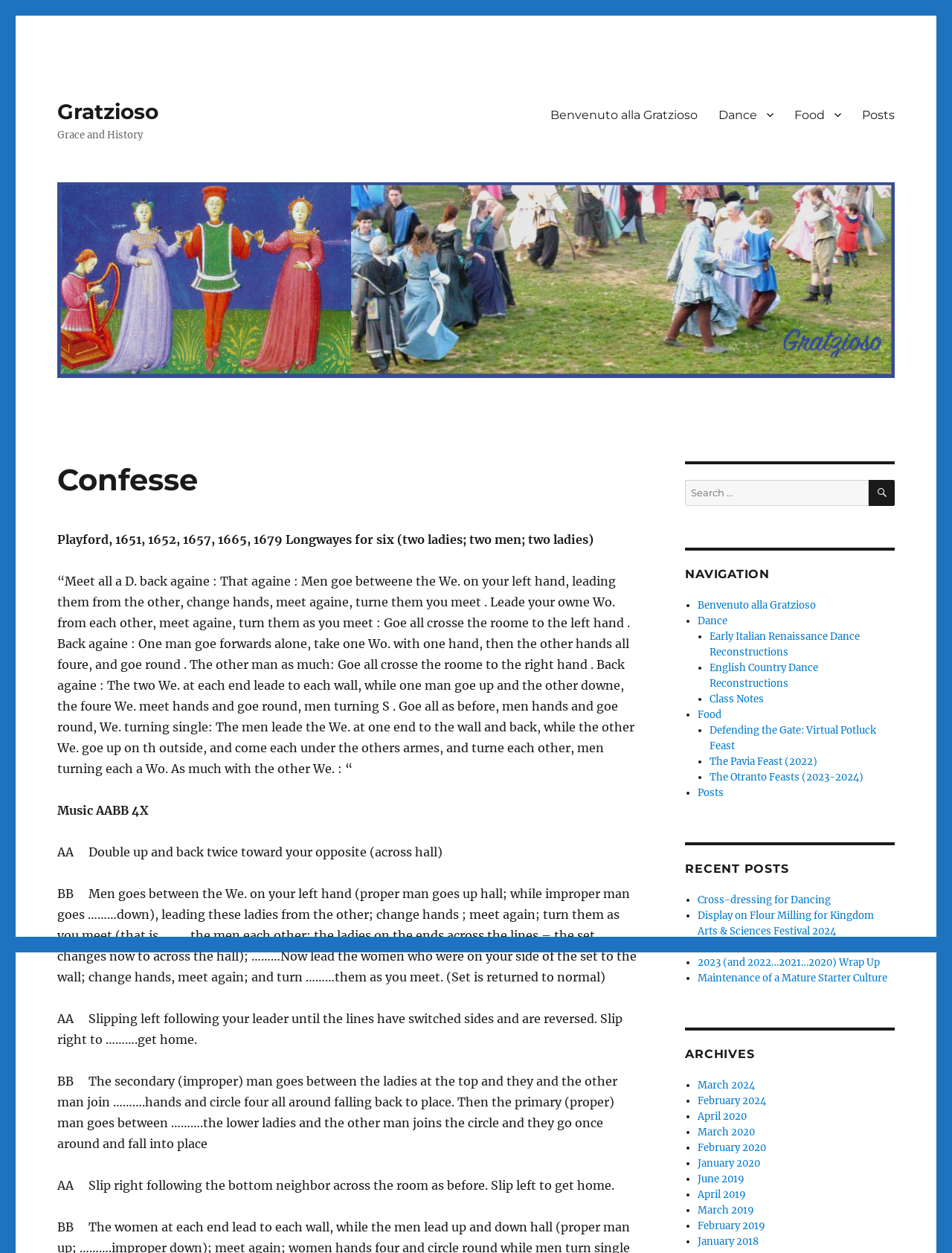Determine the bounding box coordinates of the clickable region to follow the instruction: "Read the 'About this blog' section".

None